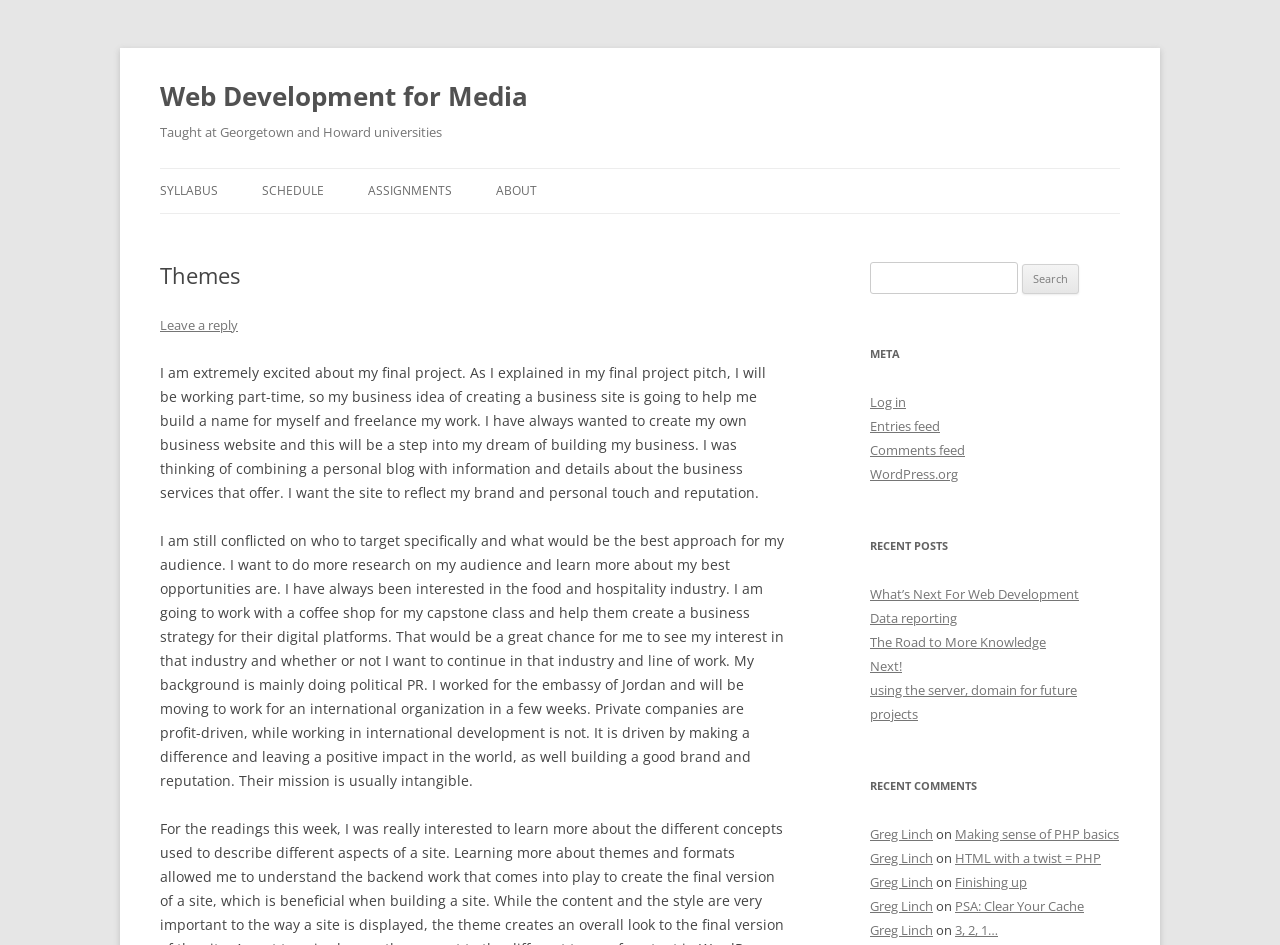What is the name of the university where the course is taught?
Refer to the image and provide a detailed answer to the question.

From the heading 'Taught at Georgetown and Howard universities', we can infer that the course is taught at these two universities.